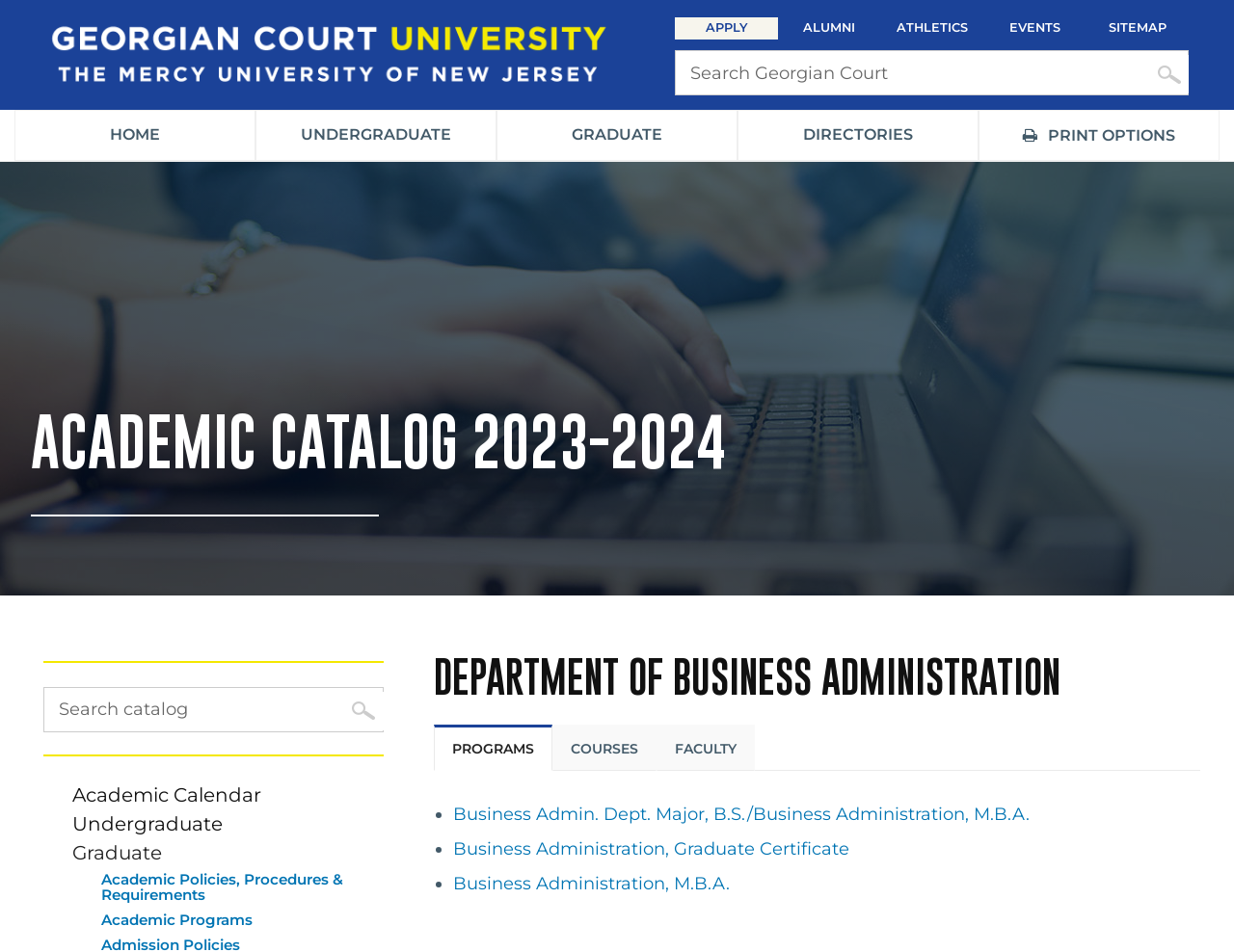Give the bounding box coordinates for this UI element: "Programs". The coordinates should be four float numbers between 0 and 1, arranged as [left, top, right, bottom].

[0.352, 0.761, 0.448, 0.809]